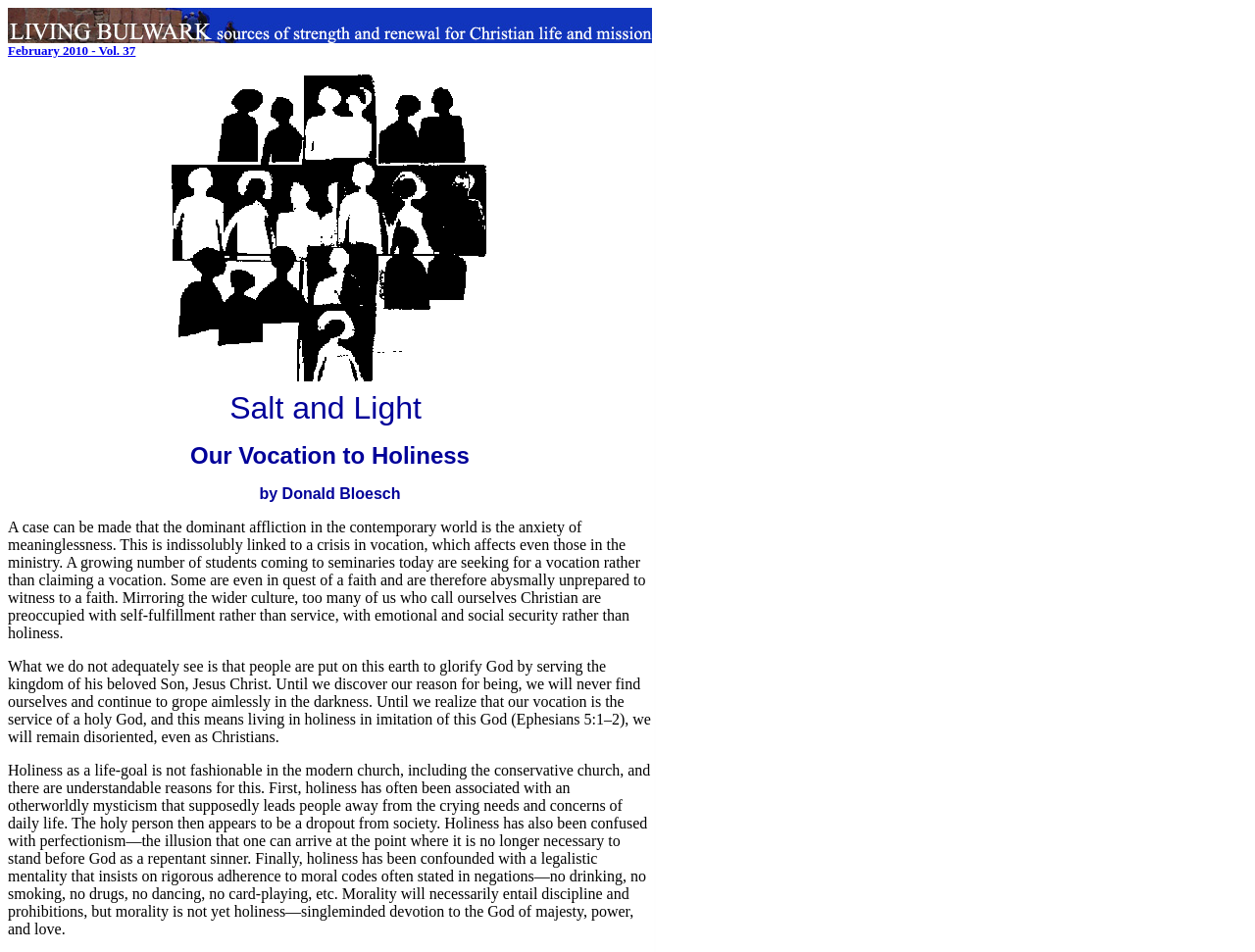Please reply to the following question with a single word or a short phrase:
What is the biblical reference mentioned in the article?

Ephesians 5:1–2